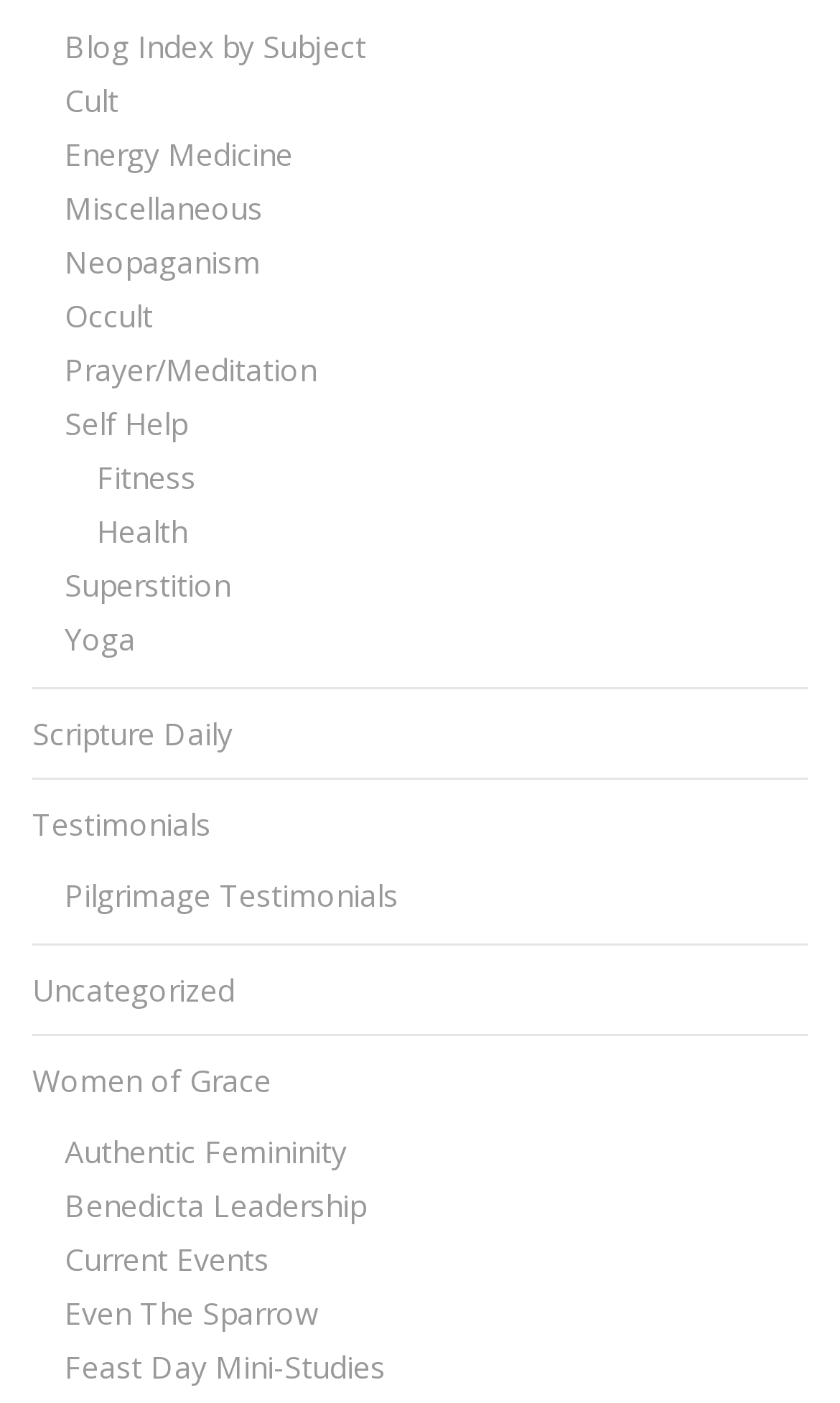Specify the bounding box coordinates of the area to click in order to execute this command: 'View blog posts by subject'. The coordinates should consist of four float numbers ranging from 0 to 1, and should be formatted as [left, top, right, bottom].

[0.077, 0.014, 0.962, 0.052]